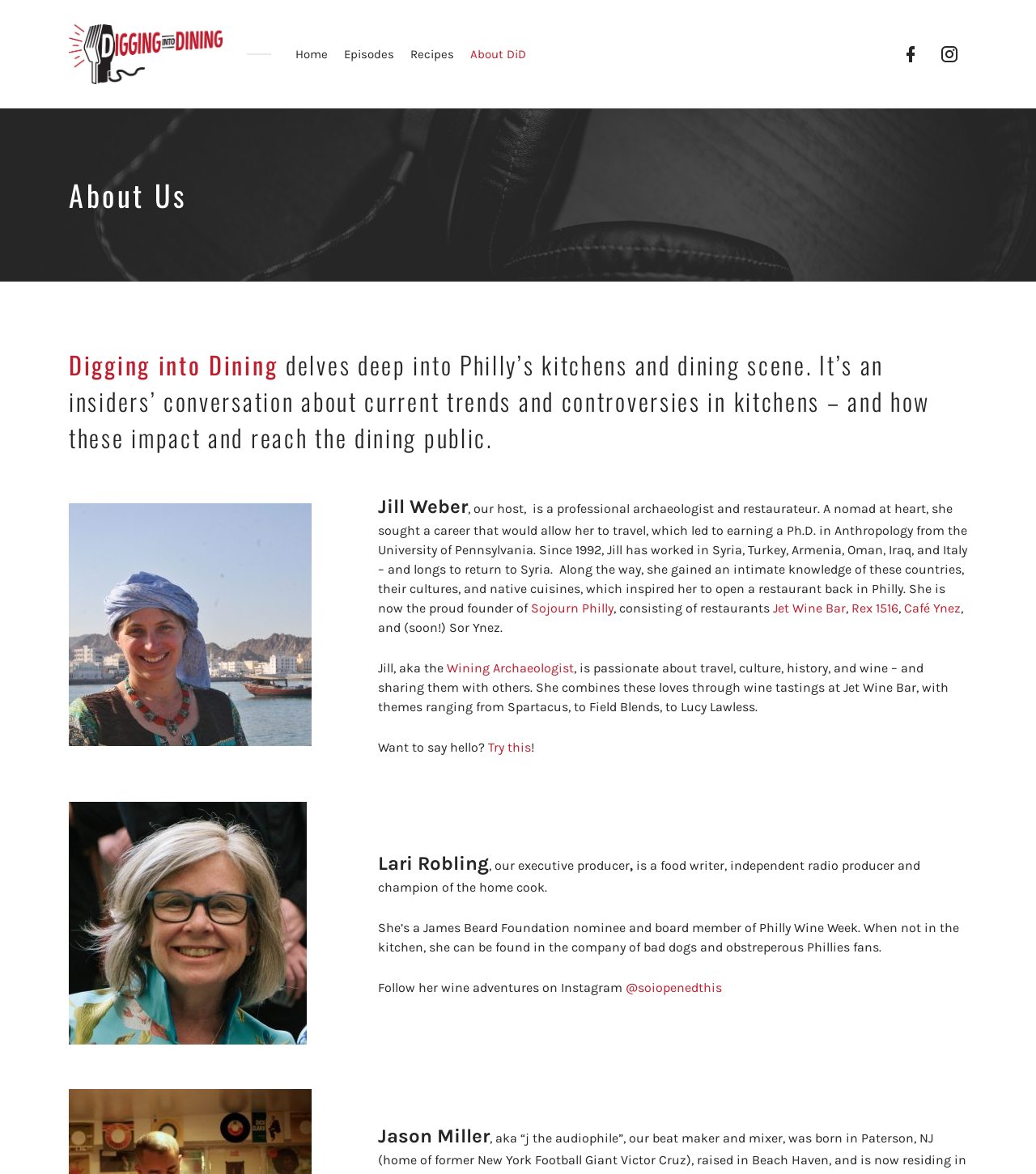Answer succinctly with a single word or phrase:
How many restaurants does Jill Weber own?

Four